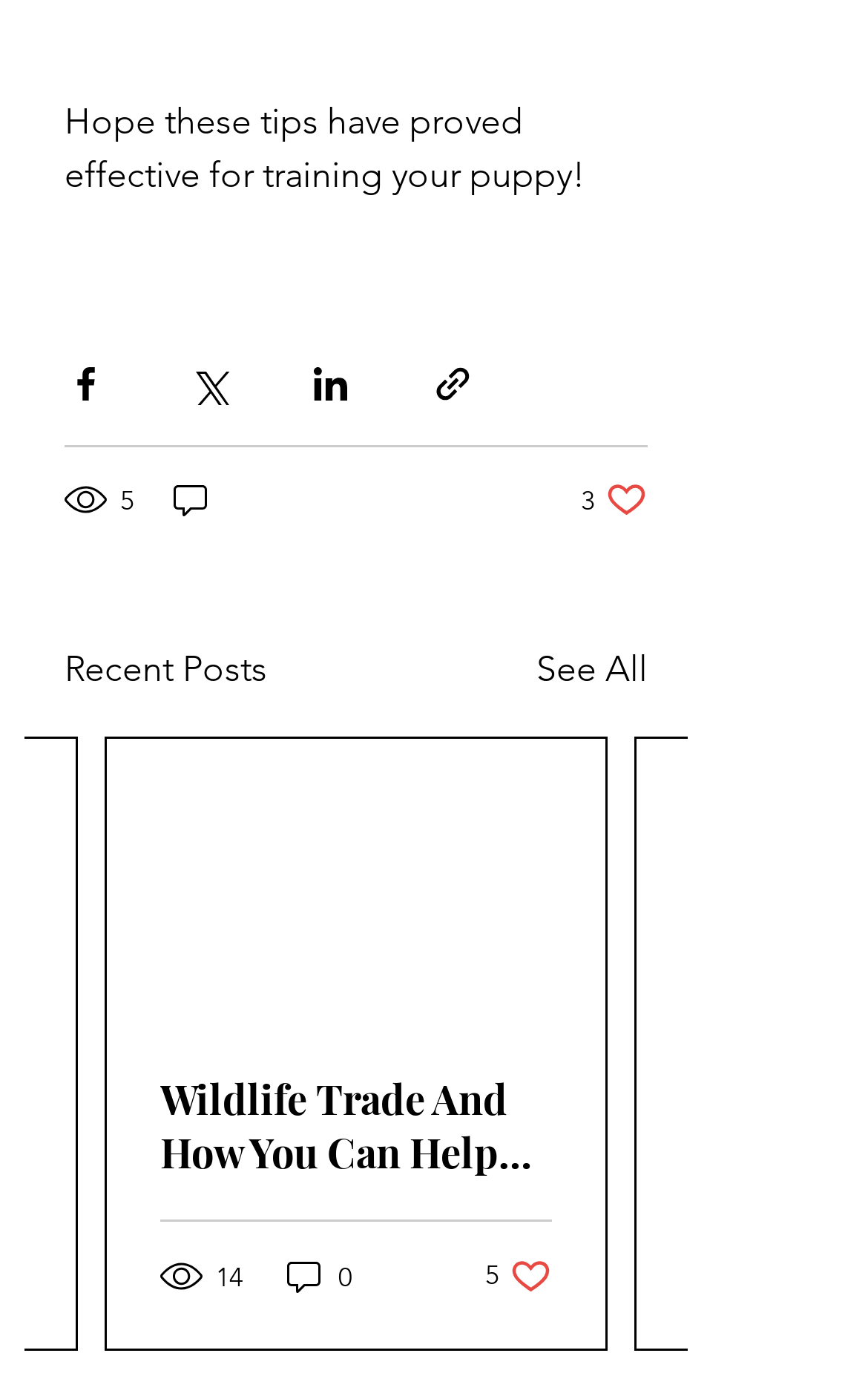How many comments does the second post have?
Please provide a comprehensive and detailed answer to the question.

The second post has 0 comments, which is indicated by the generic element '0 comments' with an image, and its corresponding OCR text is also '0 comments'.